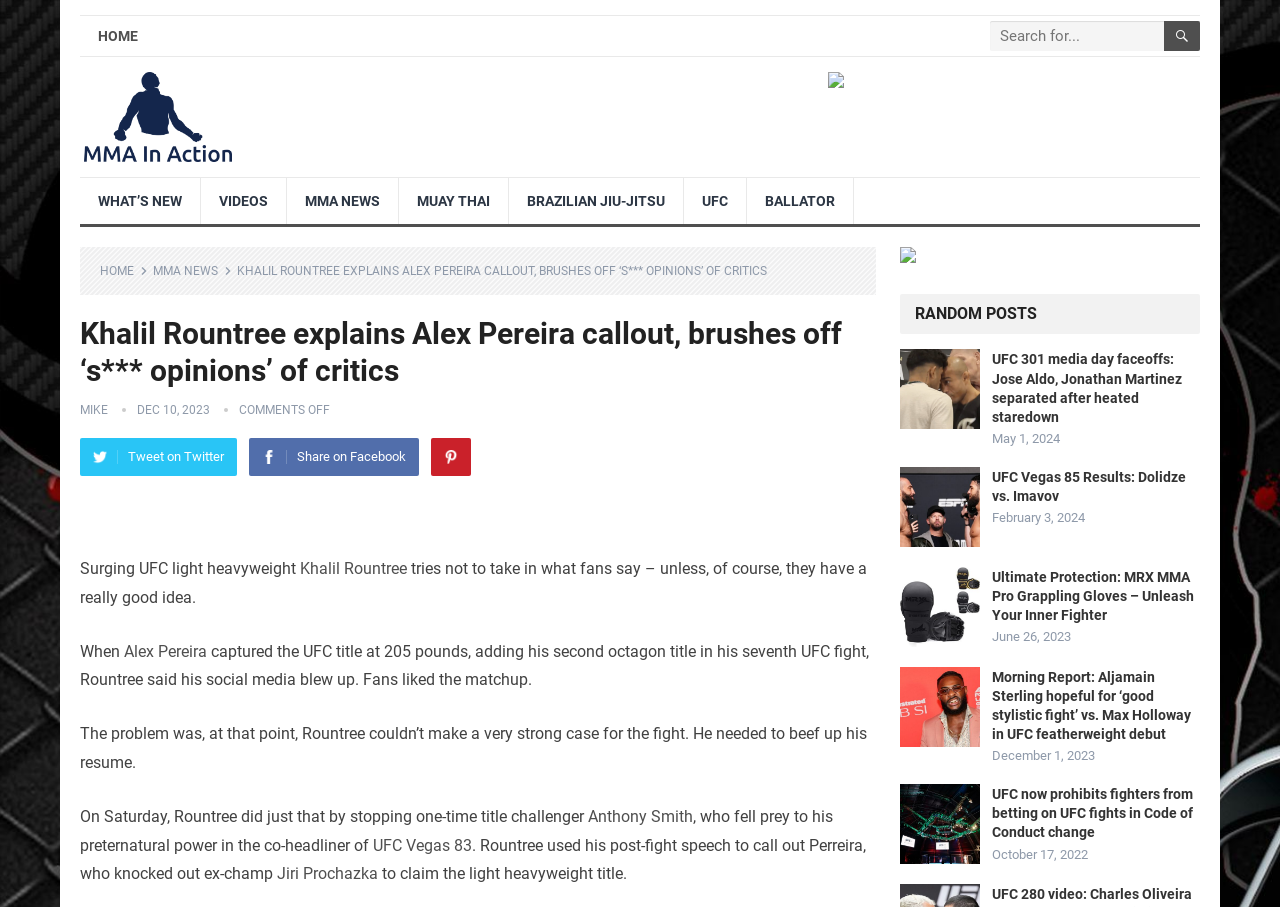Look at the image and answer the question in detail:
What is the name of the UFC fighter mentioned in the article?

I found the answer by looking at the heading of the article, which mentions 'Khalil Rountree explains Alex Pereira callout, brushes off ‘s*** opinions’ of critics'. This indicates that Khalil Rountree is the UFC fighter being referred to in the article.